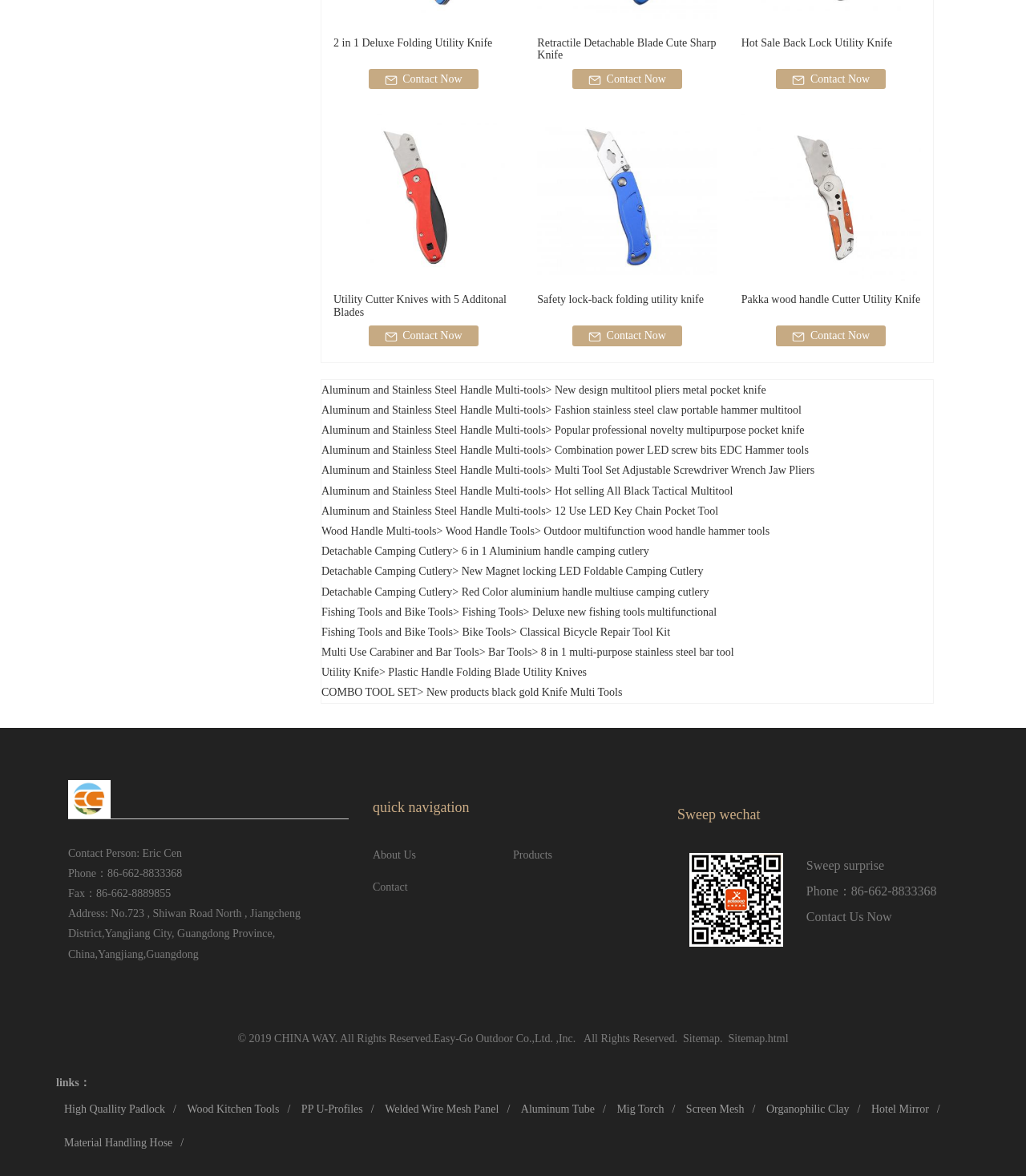Respond to the following question with a brief word or phrase:
What is the company name at the bottom of the webpage?

Easy-Go Outdoor Co.,Ltd.